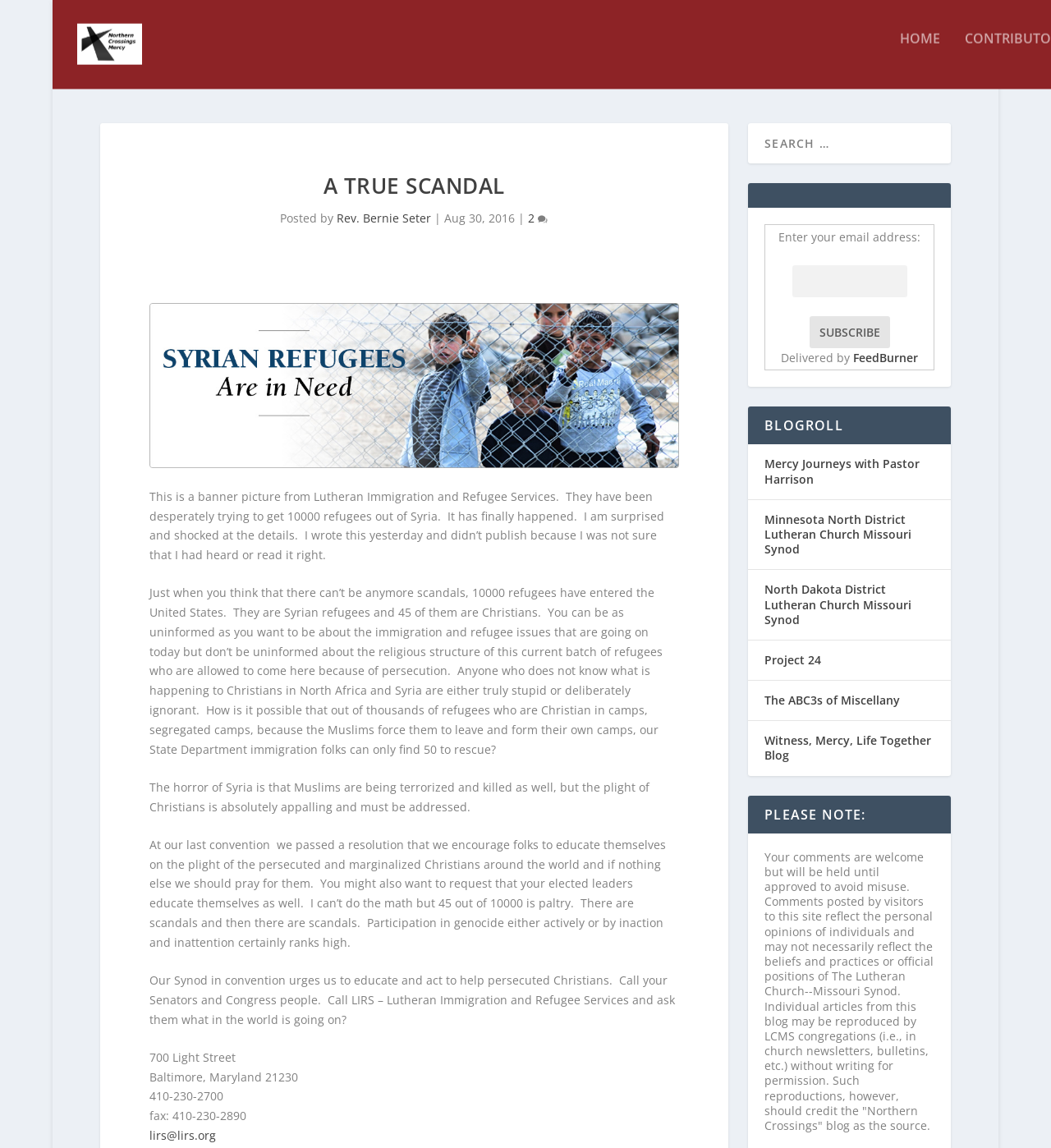Identify and provide the text content of the webpage's primary headline.

A TRUE SCANDAL